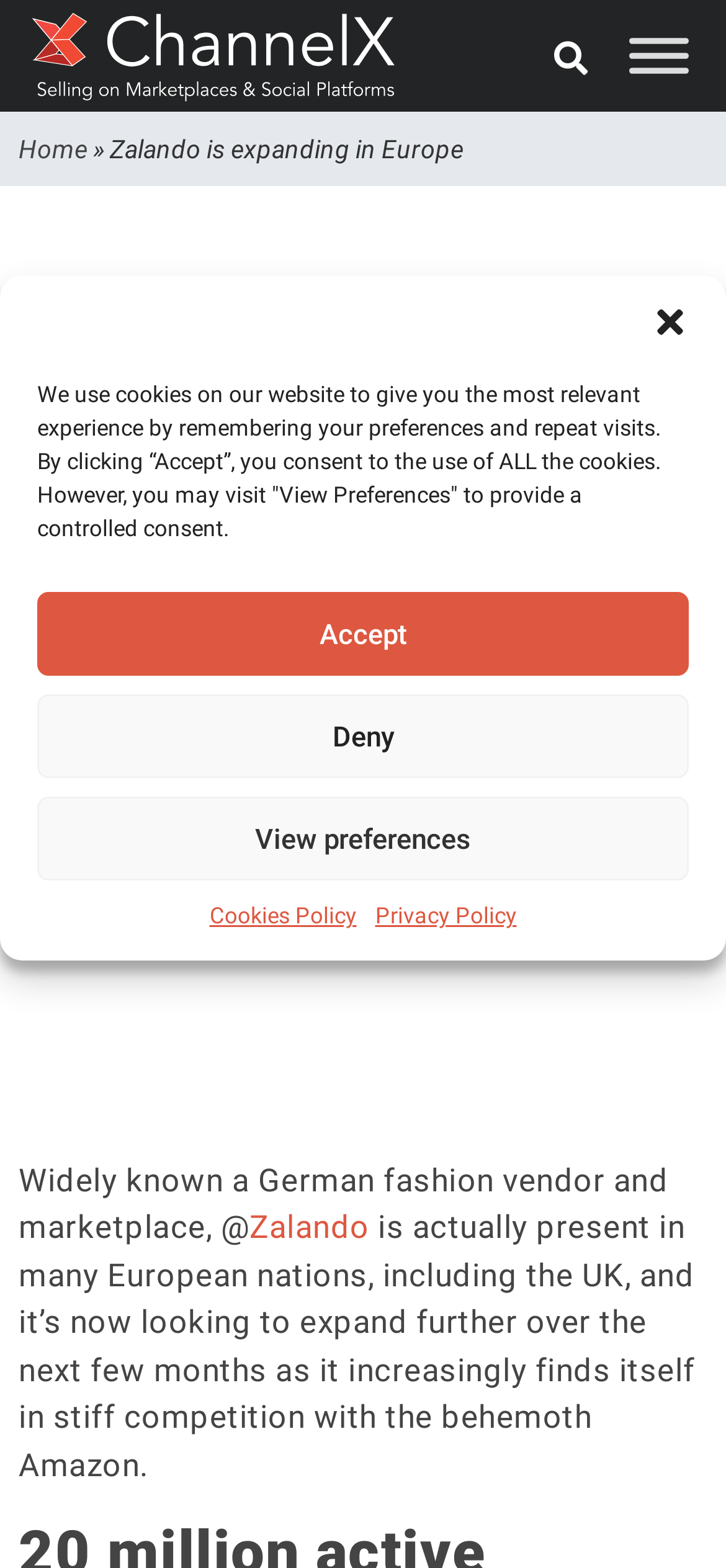What is the purpose of the button at the top right corner of the page?
Look at the screenshot and respond with a single word or phrase.

Search